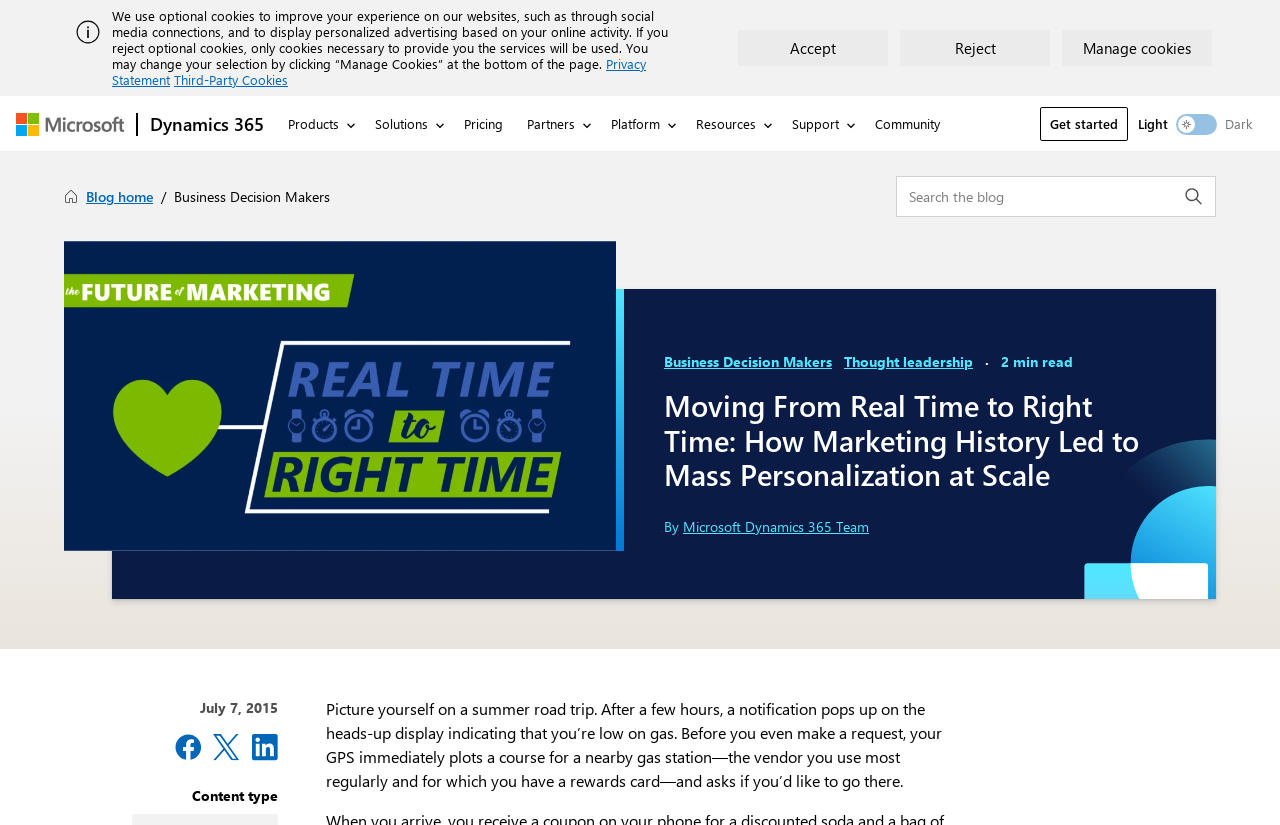Explain in detail what you observe on this webpage.

This webpage is about a blog post titled "Moving From Real Time to Right Time: How Marketing History Led to Mass Personalization at Scale" on the Microsoft Dynamics 365 Blog. At the top, there is a notification alert with an image and a text describing the use of optional cookies on the website. Below this, there are links to navigate to the main content, microsoft.com, and the Dynamics 365 home page. A horizontal menubar with several menu items, including Products, Solutions, Pricing, Partners, Platform, Resources, Support, and Community, is located above the main content area.

The main content area has a header section with an image of a sign, followed by links to Business Decision Makers and Thought Leadership. The title of the blog post is displayed prominently, along with the author's name, "Microsoft Dynamics 365 Team", and the publication date, "July 7, 2015". The blog post content is a short paragraph describing a scenario where a GPS system plots a course for a nearby gas station based on the user's preferences and rewards card.

On the right side of the page, there is a search box with a submit button, and below it, there are links to share the content on Facebook, X, and LinkedIn. At the bottom of the page, there are buttons to accept, reject, or manage cookies, as well as a link to the Privacy Statement and Third-Party Cookies.